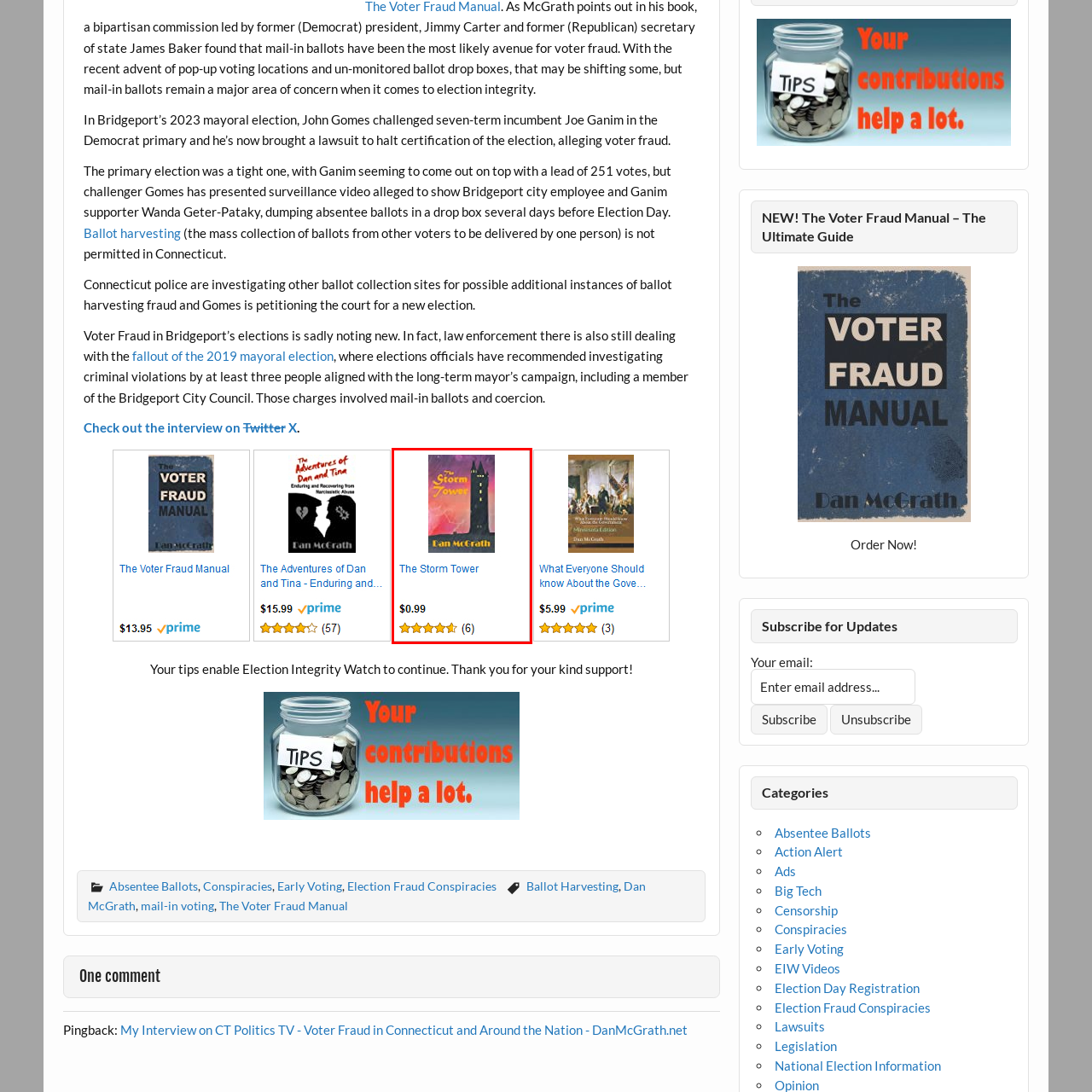Create a thorough description of the image portion outlined in red.

This image showcases the book cover of "The Storm Tower" by Dan McGrath. The cover features a striking illustration of a tall, dark tower against a colorful backdrop, suggesting an intriguing narrative. Priced at $0.99, this book has received a rating of 4 out of 5 stars, based on six reviews, indicating a positive reception among readers. The vibrant design and the author’s name prominently displayed suggest a captivating read within the realm of fantasy or adventure literature.